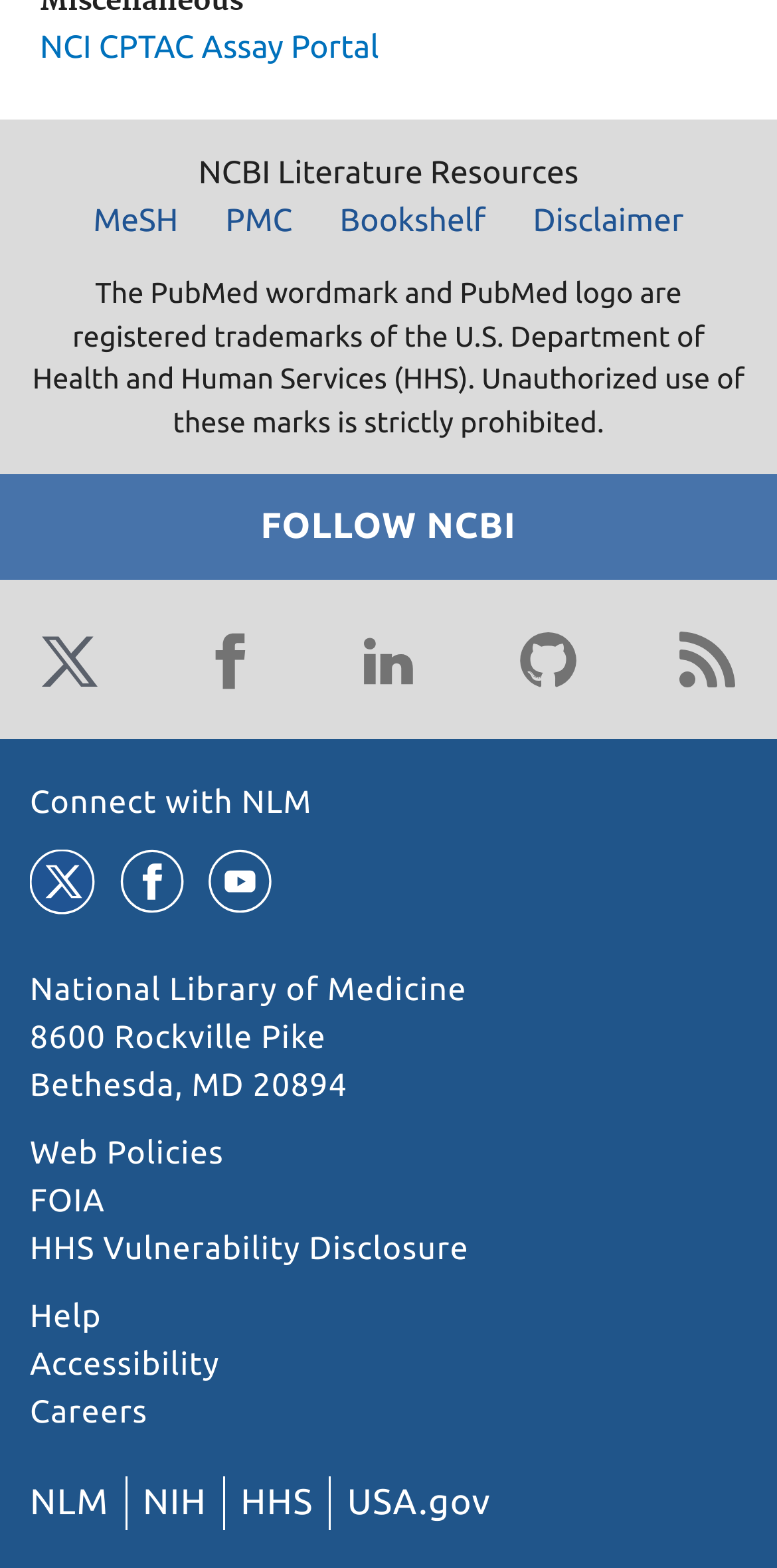How many links are there to NCBI Literature Resources? Observe the screenshot and provide a one-word or short phrase answer.

4